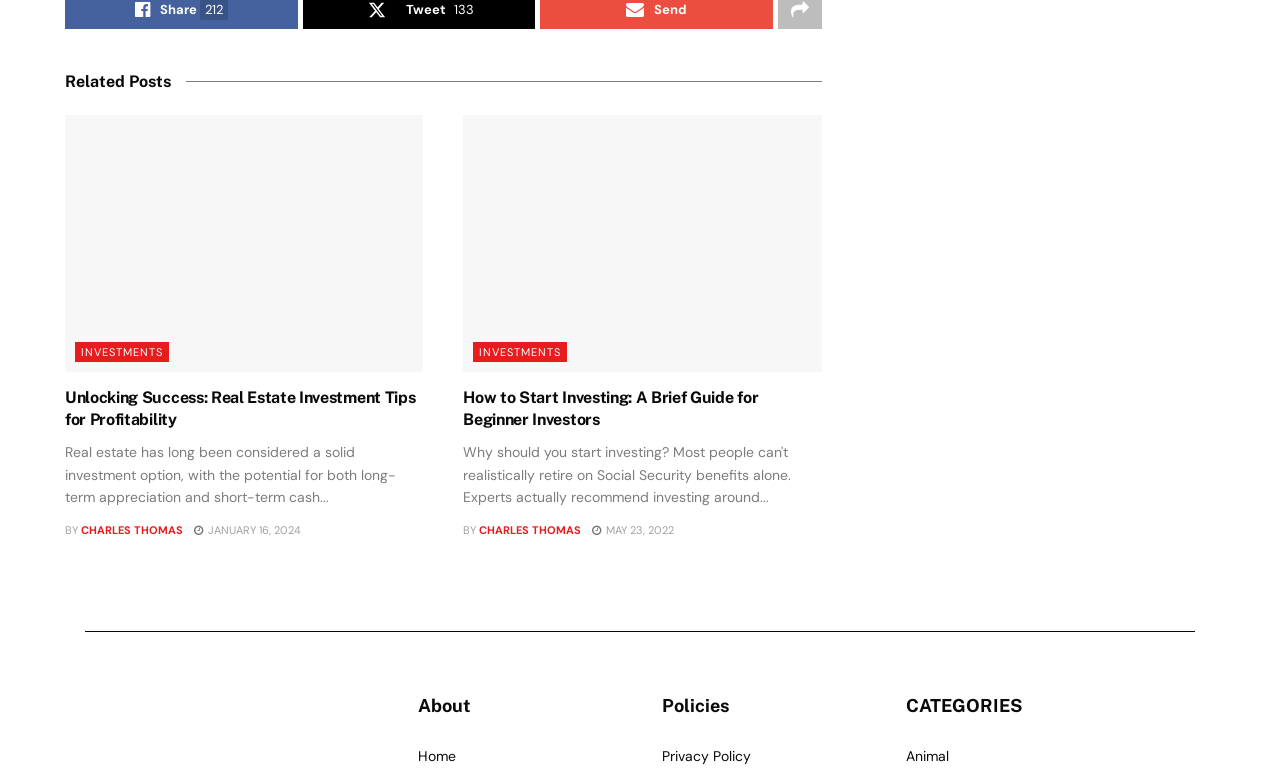Using the information in the image, could you please answer the following question in detail:
What is the topic of the first article?

The first article has a heading 'Unlocking Success: Real Estate Investment Tips for Profitability' and a link 'Real Estate Investment Tips for Profitability', which suggests that the topic of the article is related to real estate investment.